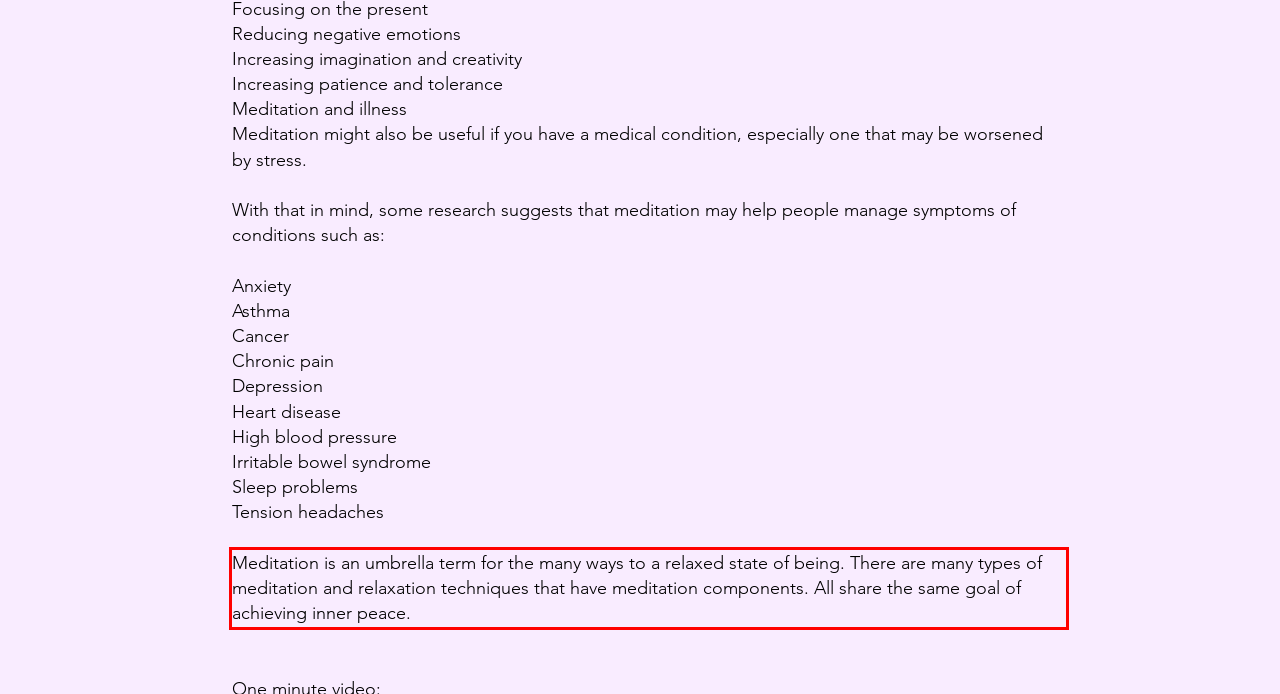You are provided with a screenshot of a webpage that includes a UI element enclosed in a red rectangle. Extract the text content inside this red rectangle.

Meditation is an umbrella term for the many ways to a relaxed state of being. There are many types of meditation and relaxation techniques that have meditation components. All share the same goal of achieving inner peace.